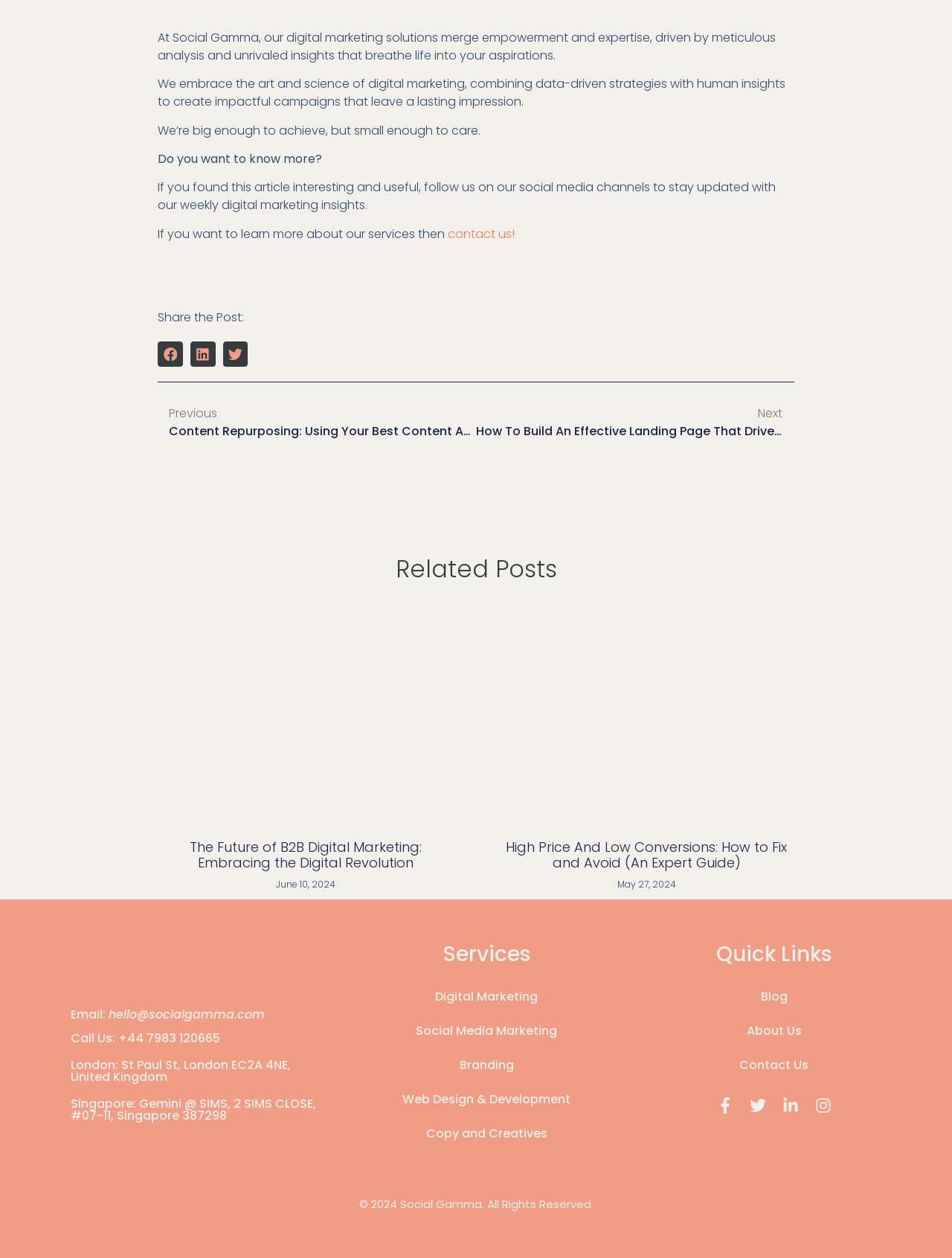What services does the company offer?
Give a detailed response to the question by analyzing the screenshot.

The services offered by the company are listed under the 'Services' heading, which includes links to Digital Marketing, Social Media Marketing, Branding, Web Design & Development, and Copy and Creatives.